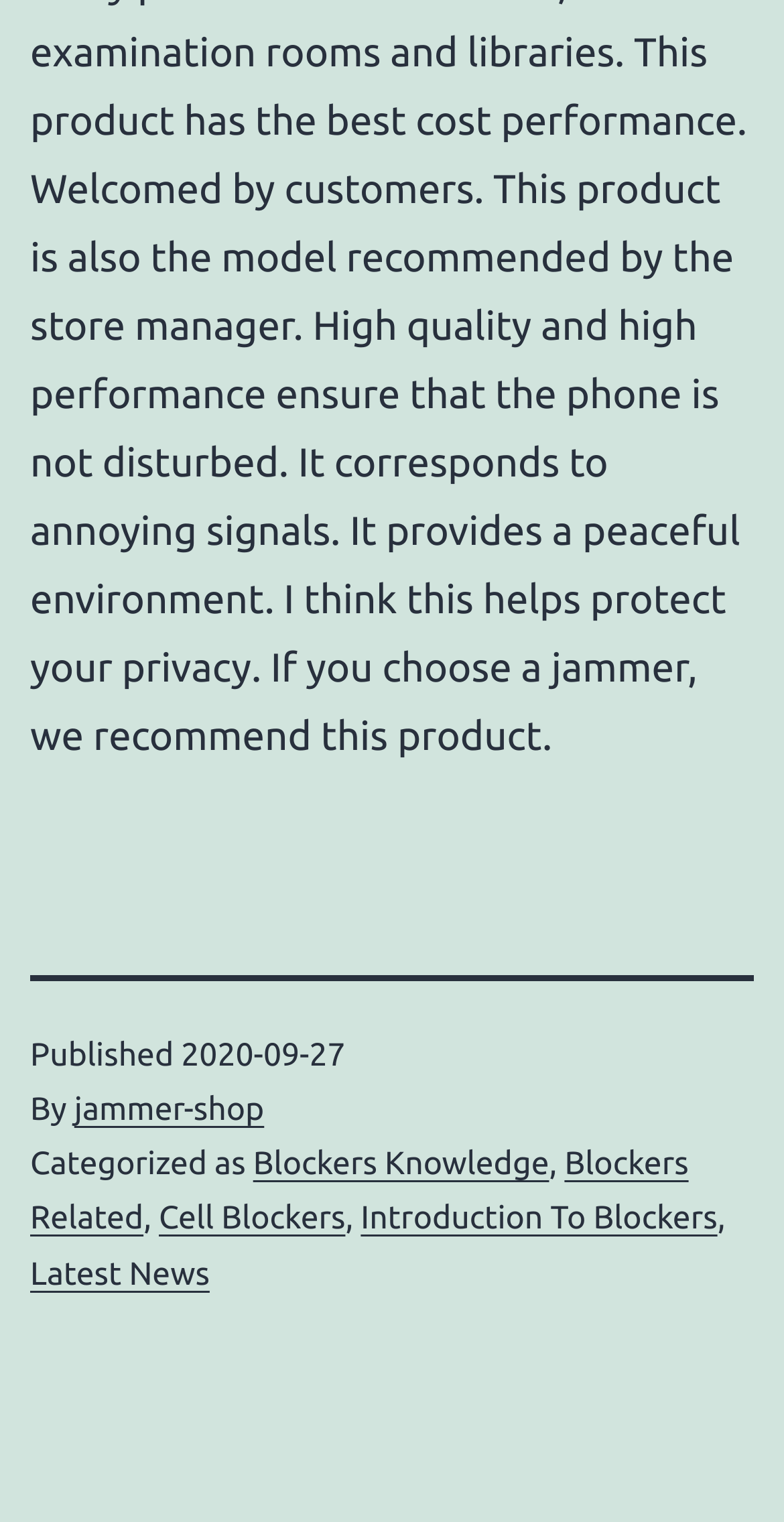What is the date of publication?
Answer with a single word or phrase, using the screenshot for reference.

2020-09-27